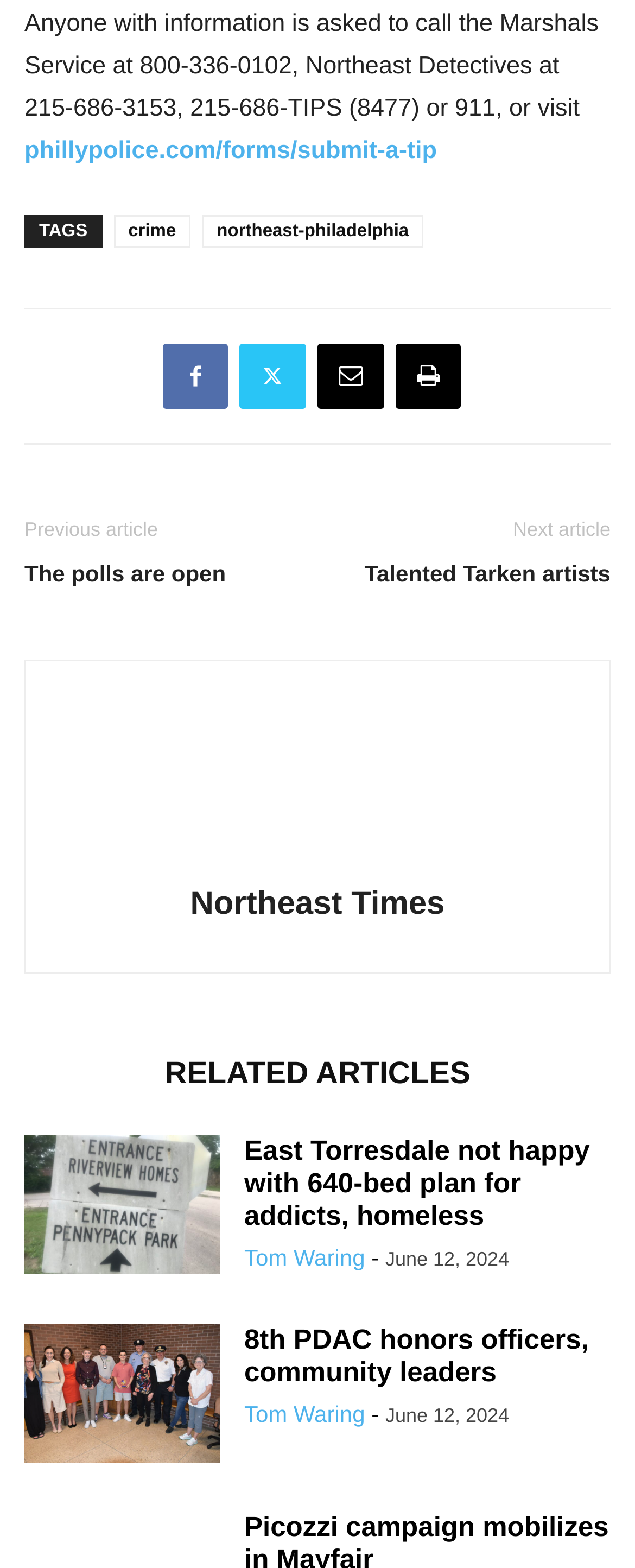Locate the bounding box for the described UI element: "Talented Tarken artists". Ensure the coordinates are four float numbers between 0 and 1, formatted as [left, top, right, bottom].

[0.526, 0.356, 0.962, 0.376]